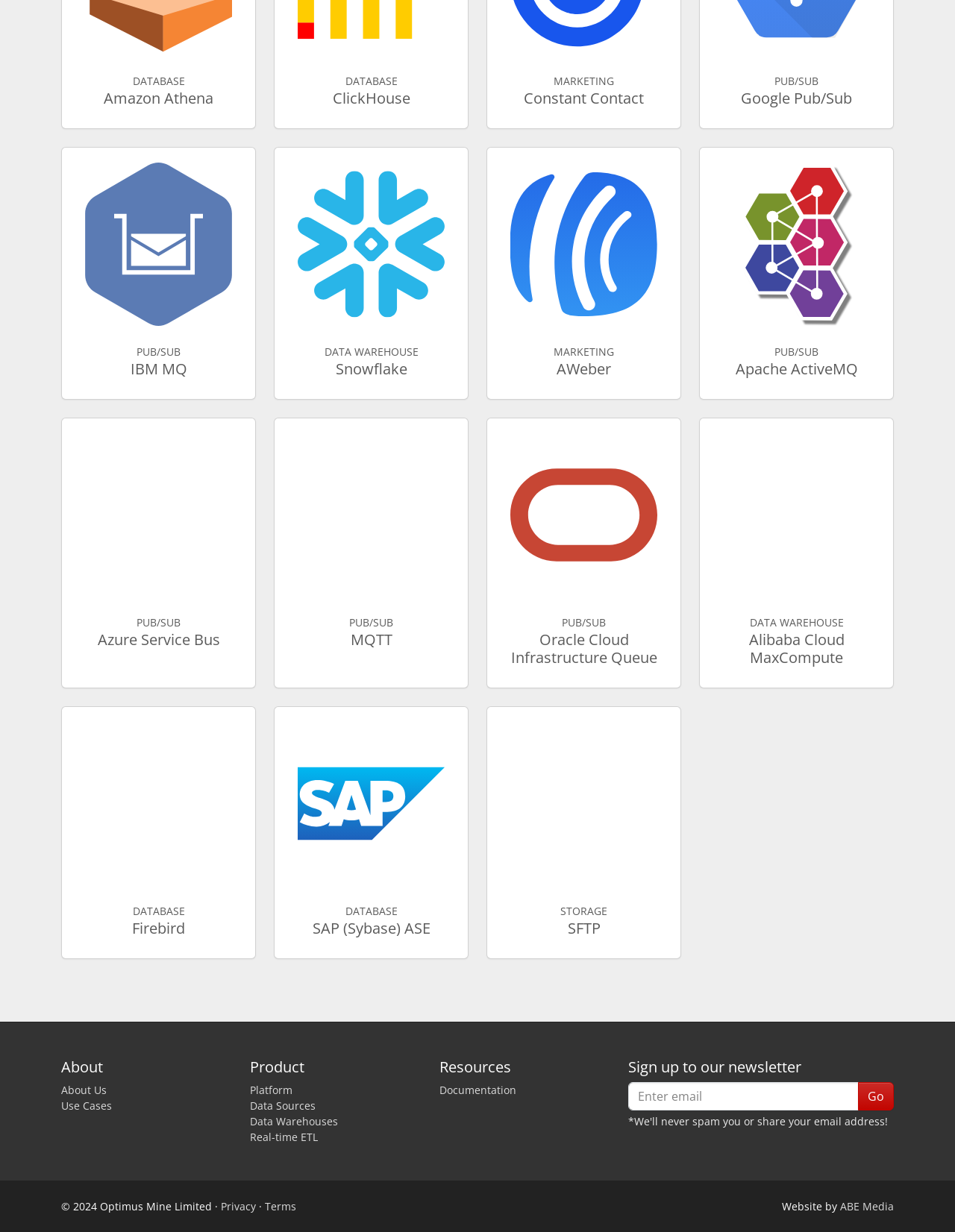Locate the bounding box of the user interface element based on this description: "Data WarehouseAlibaba Cloud MaxCompute".

[0.732, 0.339, 0.936, 0.559]